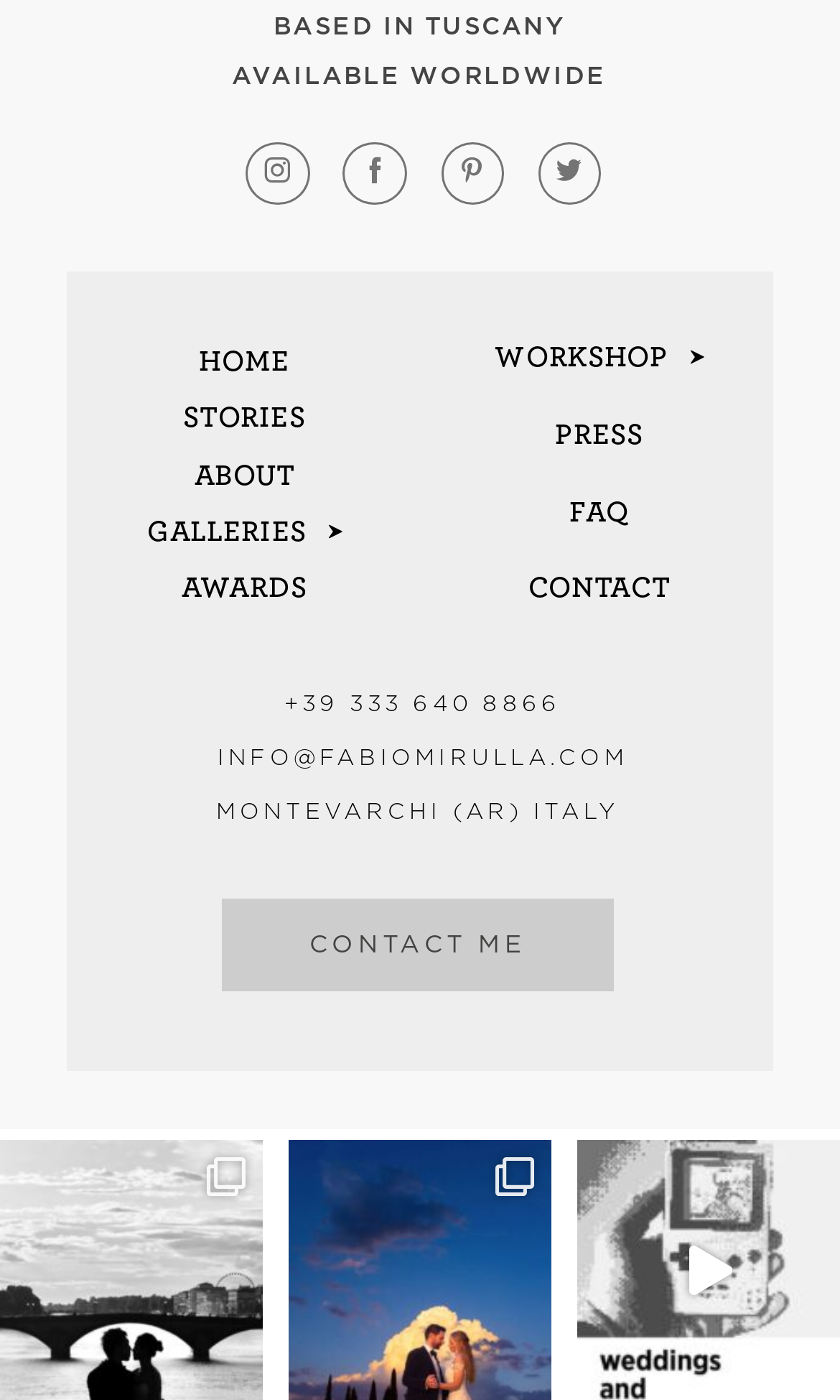Locate the bounding box coordinates of the UI element described by: "STORIES". Provide the coordinates as four float numbers between 0 and 1, formatted as [left, top, right, bottom].

[0.218, 0.29, 0.364, 0.311]